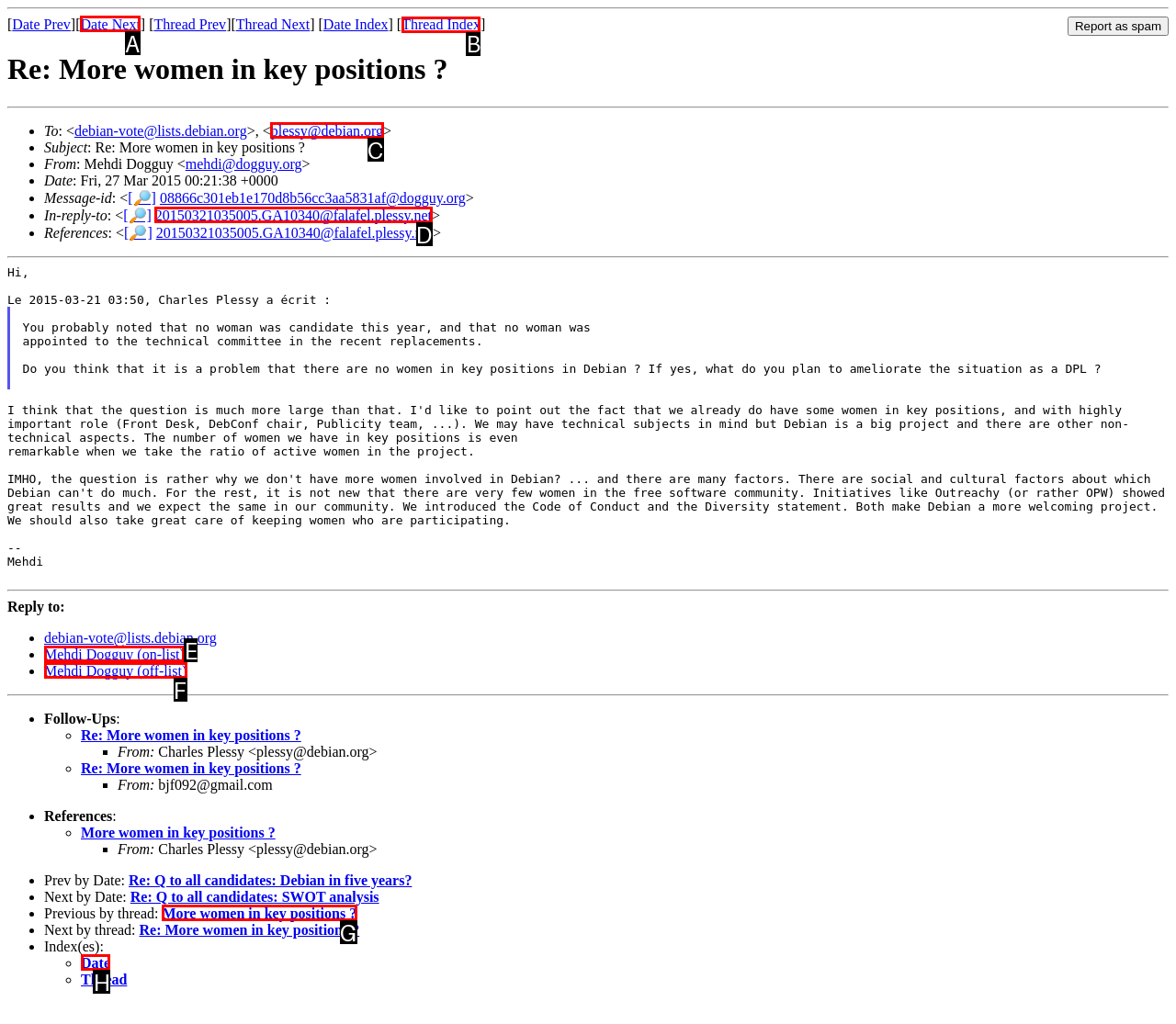Which HTML element should be clicked to complete the task: Go to next date? Answer with the letter of the corresponding option.

A